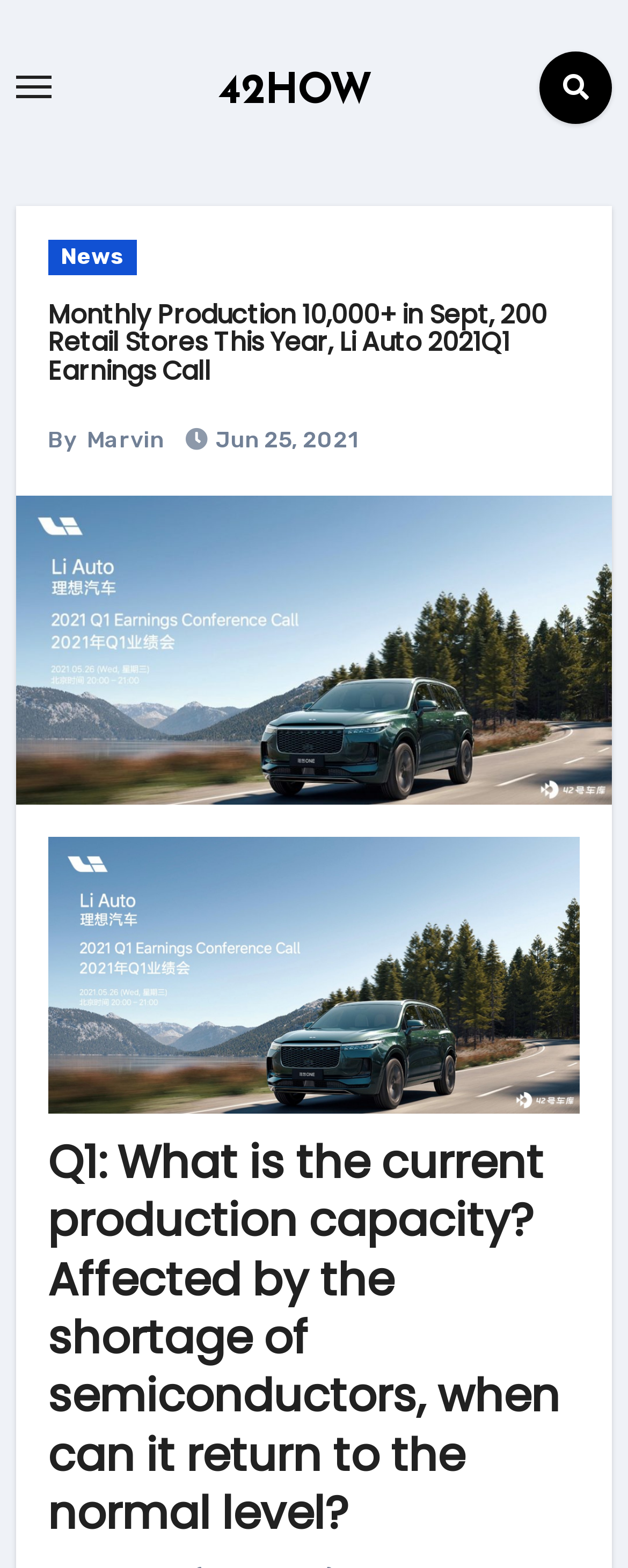Find the bounding box of the web element that fits this description: "parent_node: News".

[0.025, 0.404, 0.975, 0.423]